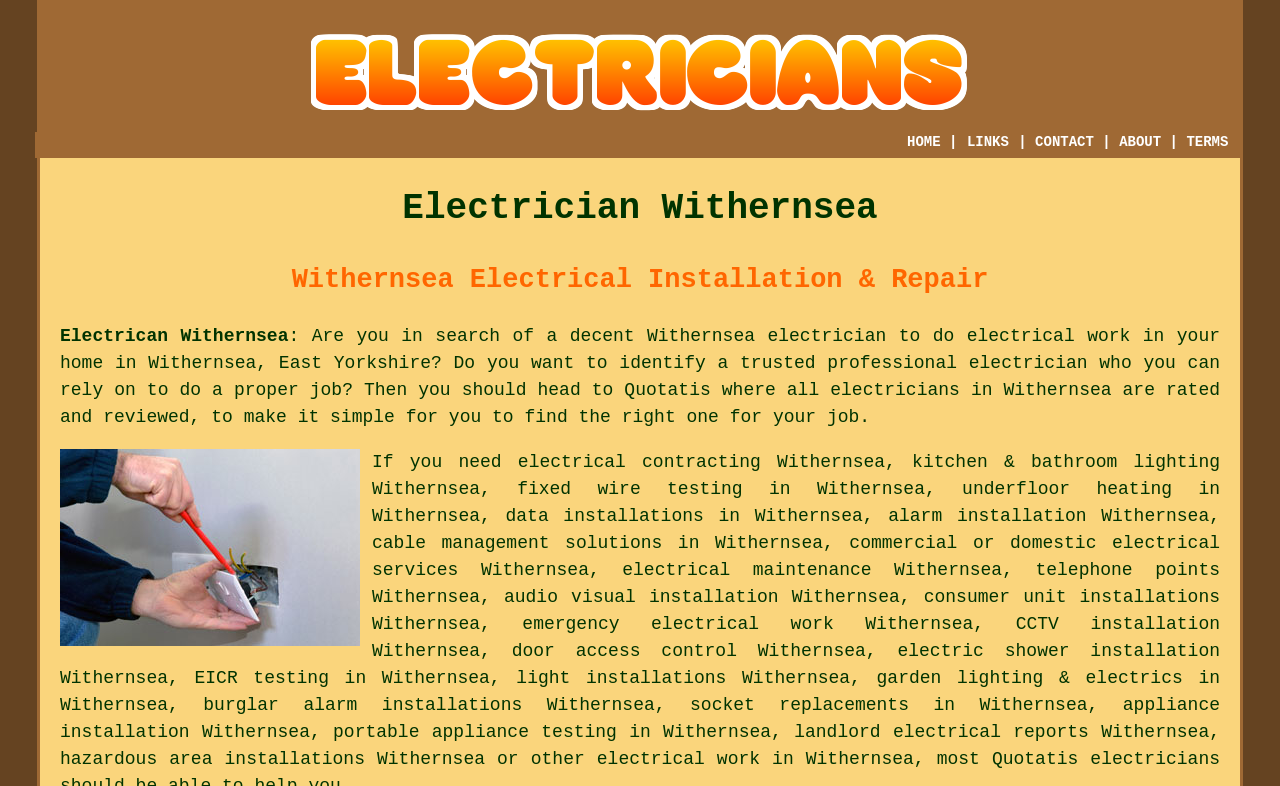Using the format (top-left x, top-left y, bottom-right x, bottom-right y), and given the element description, identify the bounding box coordinates within the screenshot: ABOUT

[0.874, 0.17, 0.907, 0.191]